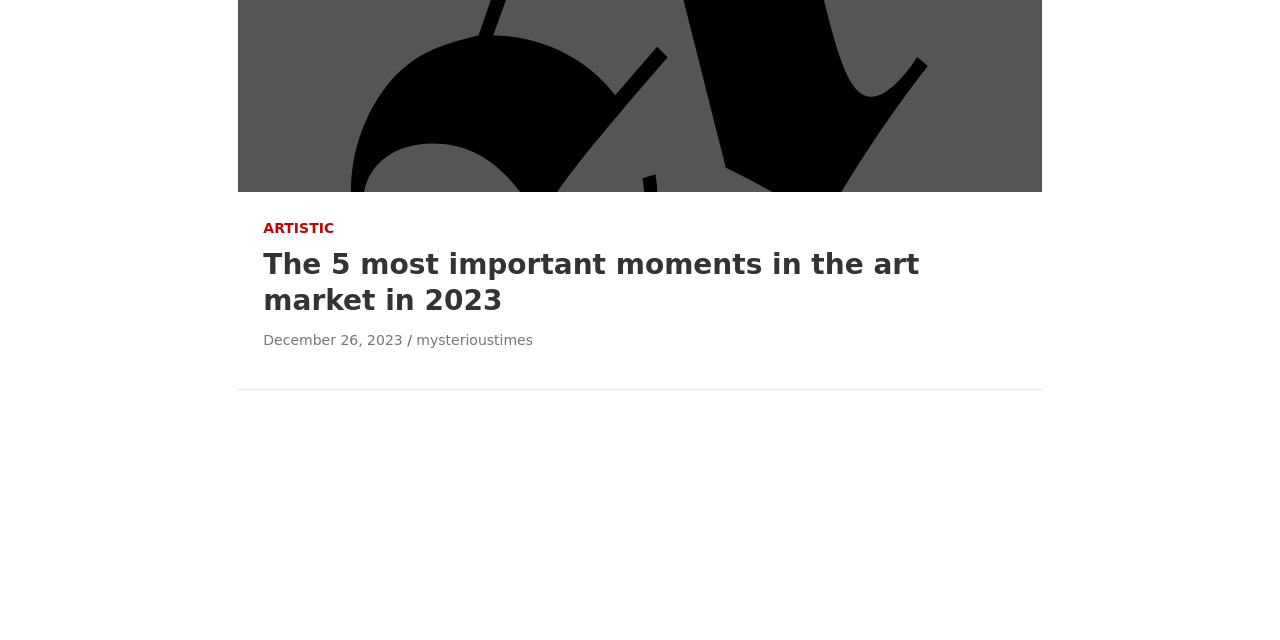Provide the bounding box coordinates for the UI element that is described as: "mysterioustimes".

[0.325, 0.519, 0.416, 0.544]